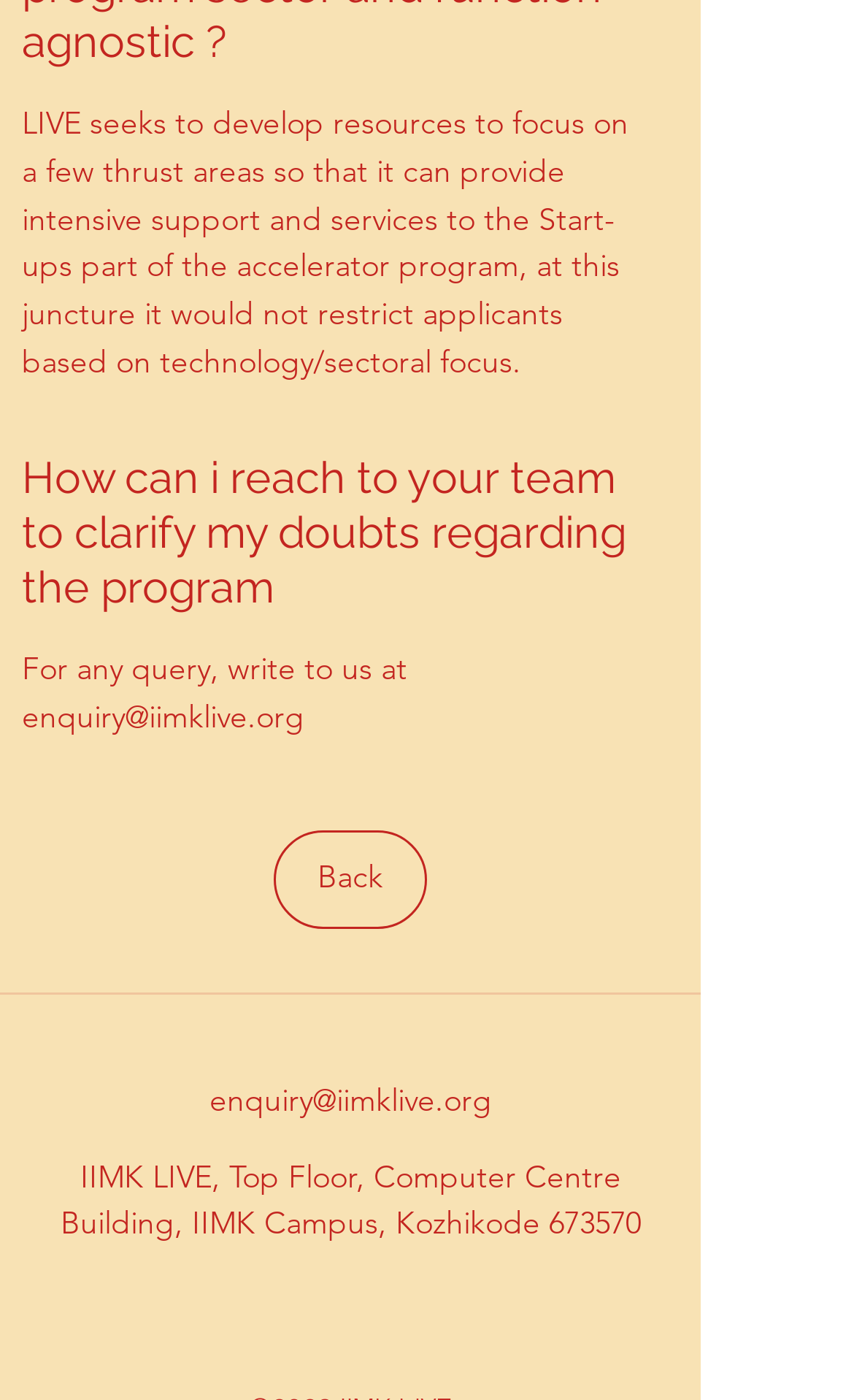Is there a 'Back' button on the page? Please answer the question using a single word or phrase based on the image.

Yes